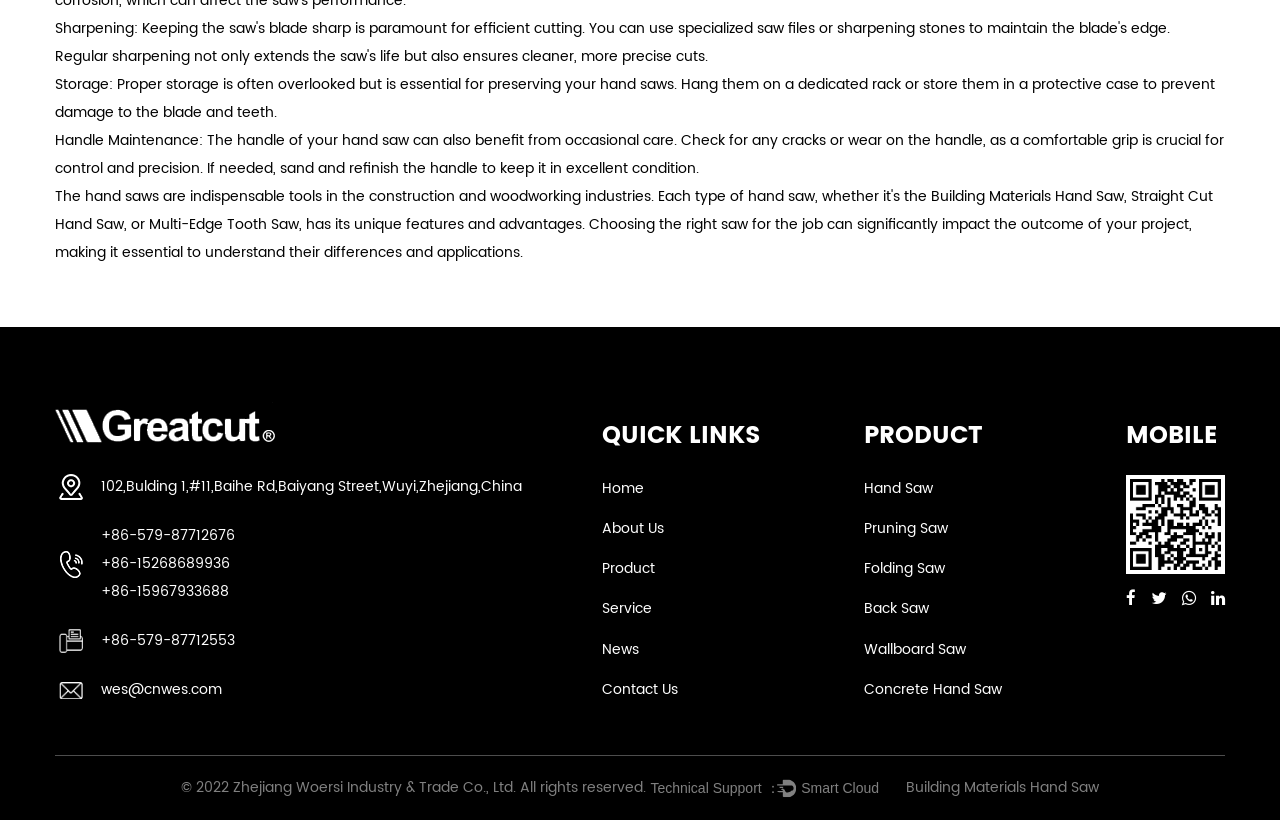Point out the bounding box coordinates of the section to click in order to follow this instruction: "Click on the 'Home' link".

[0.471, 0.579, 0.503, 0.614]